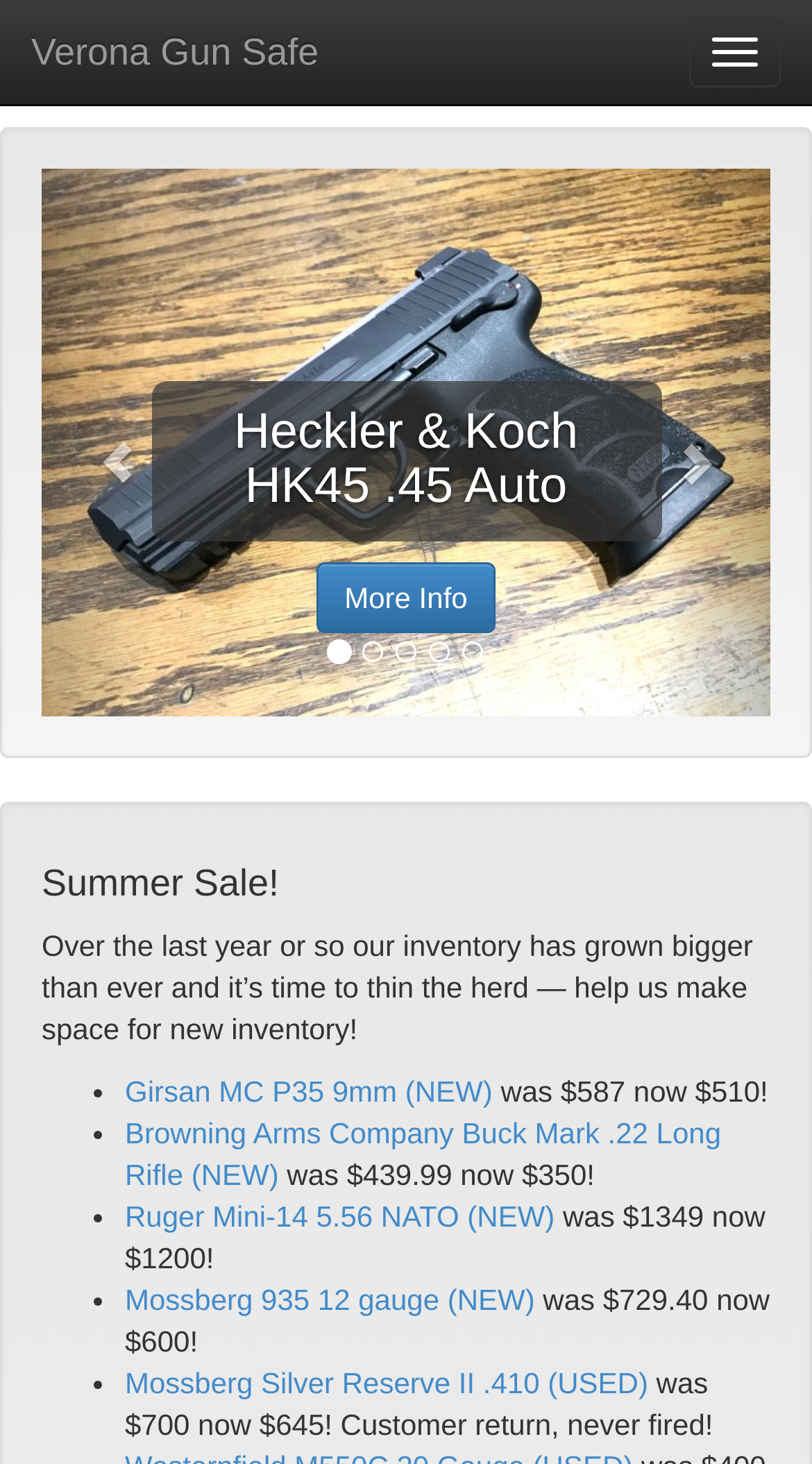Locate the bounding box coordinates of the clickable region necessary to complete the following instruction: "Explore Mossberg 935 12 gauge". Provide the coordinates in the format of four float numbers between 0 and 1, i.e., [left, top, right, bottom].

[0.154, 0.877, 0.659, 0.899]